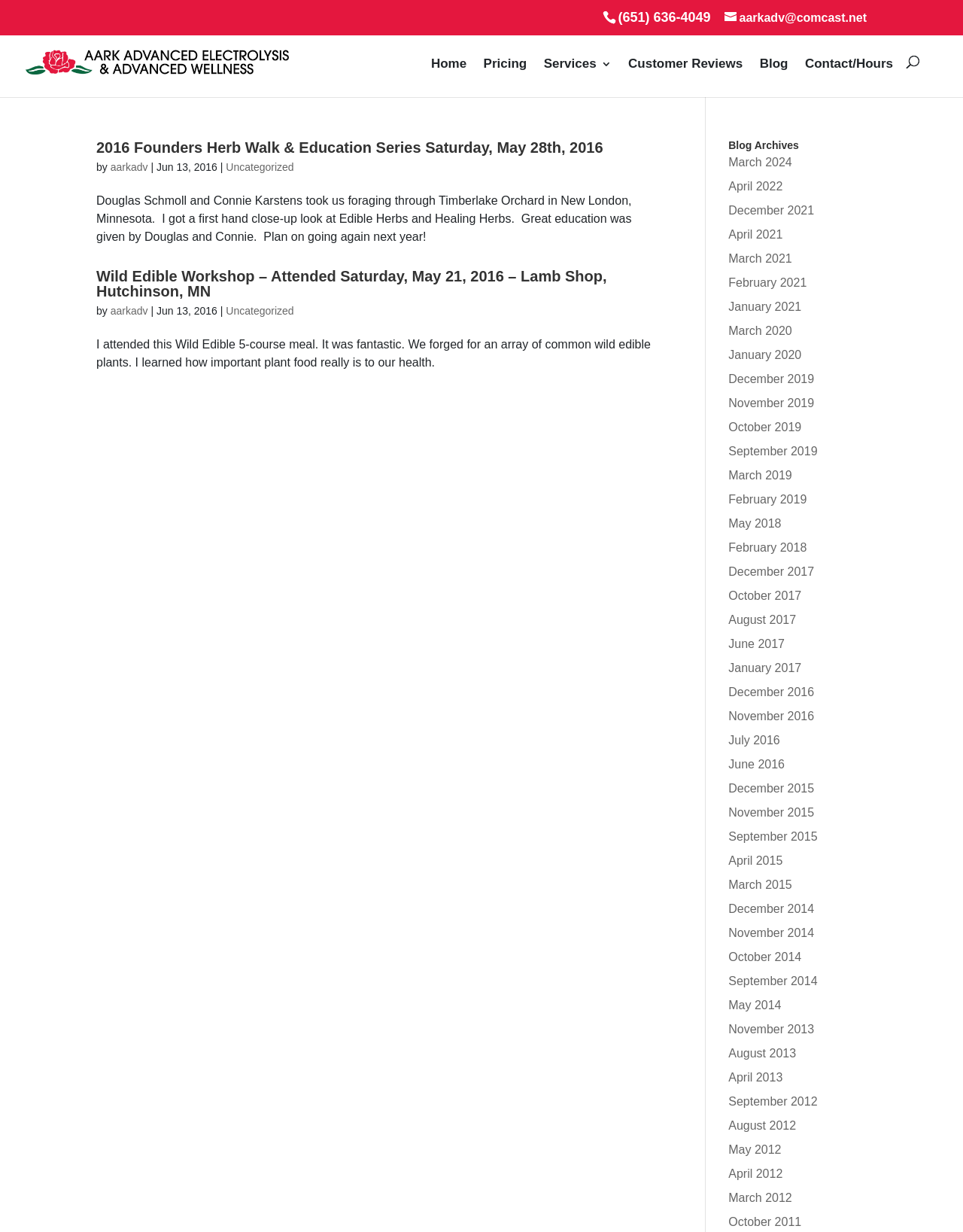What is the name of the link at the top left corner of the webpage?
Please provide a detailed and thorough answer to the question.

The link at the top left corner of the webpage can be found with bounding box coordinates [0.027, 0.047, 0.3, 0.058]. It is an image link with the text 'Aark Electrolysis'.